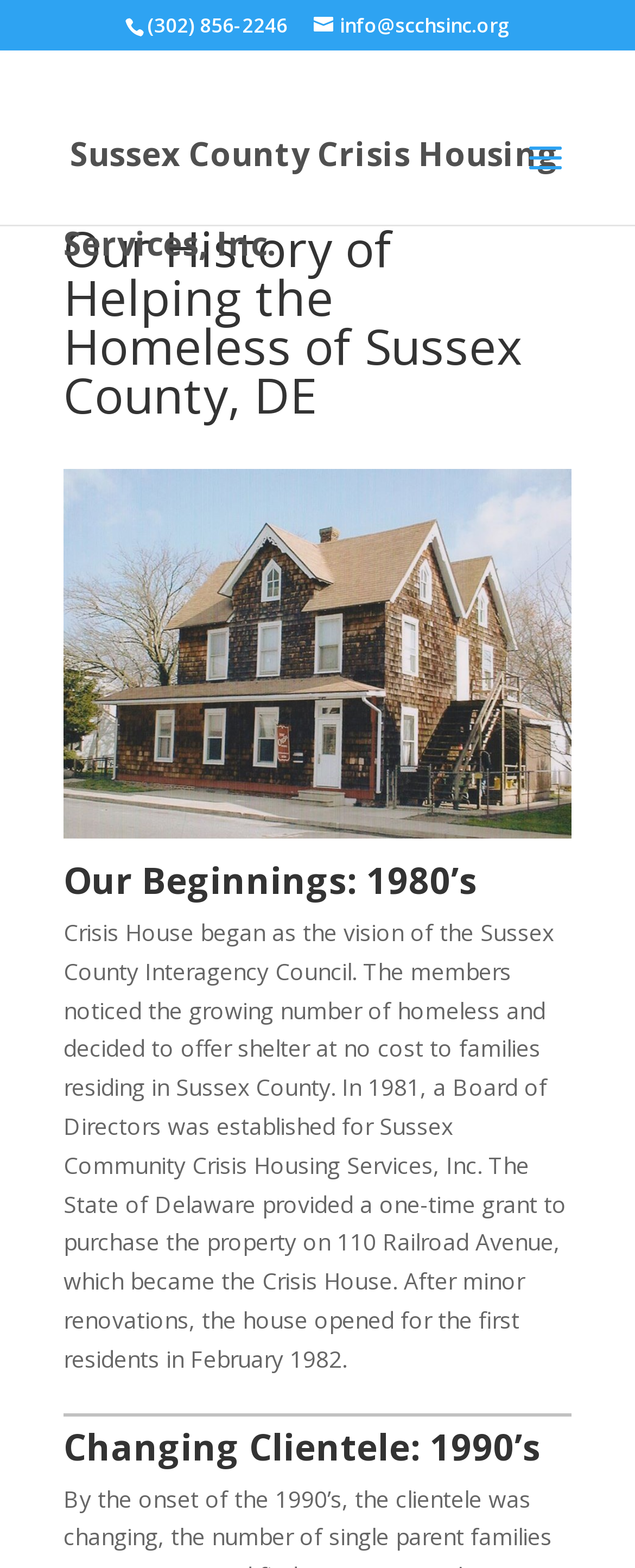Based on the image, please elaborate on the answer to the following question:
What is the email address of Sussex County Crisis Housing Services, Inc.?

I found the email address by looking at the top section of the webpage, where the contact information is usually displayed. The email address is written in a link element with the bounding box coordinates [0.494, 0.007, 0.804, 0.025].